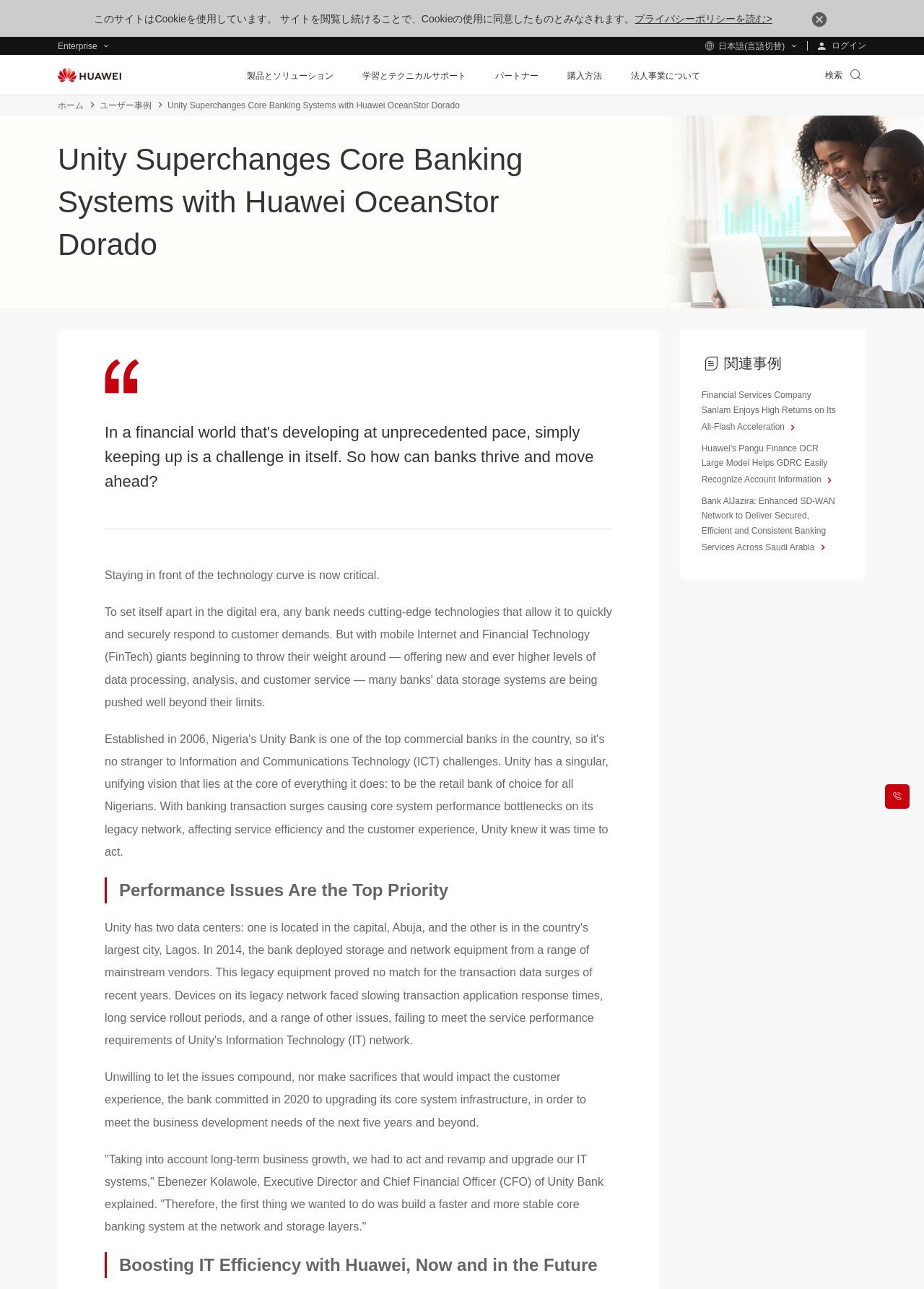Provide an in-depth caption for the contents of the webpage.

The webpage is about Unity Bank, one of the largest banks in Nigeria, and its experience with Huawei's all-flash storage solutions. At the top of the page, there is a notification about the use of cookies on the site, accompanied by a link to the privacy policy. On the right side of the notification, there is a search bar with a magnifying glass icon. 

Below the notification, there are several navigation links, including "Enterprise", "日本語(言語切替)" (Japanese language switch), and "ログイン" (login). The Huawei logo is also displayed on the top left corner of the page.

The main content of the page is divided into sections. The first section has a heading that reads "Unity Superchanges Core Banking Systems with Huawei OceanStor Dorado". Below the heading, there is a paragraph of text that discusses the challenges faced by banks in a rapidly changing financial world.

The next section has a heading that reads "Performance Issues Are the Top Priority", followed by a paragraph of text that explains the bank's decision to upgrade its core system infrastructure. 

The following section has a heading that reads "Boosting IT Efficiency with Huawei, Now and in the Future", followed by several paragraphs of text that discuss the bank's experience with Huawei's all-flash storage solutions.

At the bottom of the page, there are several links to related case studies, including "Financial Services Company Sanlam Enjoys High Returns on Its All-Flash Acceleration", "Huawei's Pangu Finance OCR Large Model Helps GDRC Easily Recognize Account Information", and "Bank AlJazira: Enhanced SD-WAN Network to Deliver Secured, Efficient and Consistent Banking Services Across Saudi Arabia".